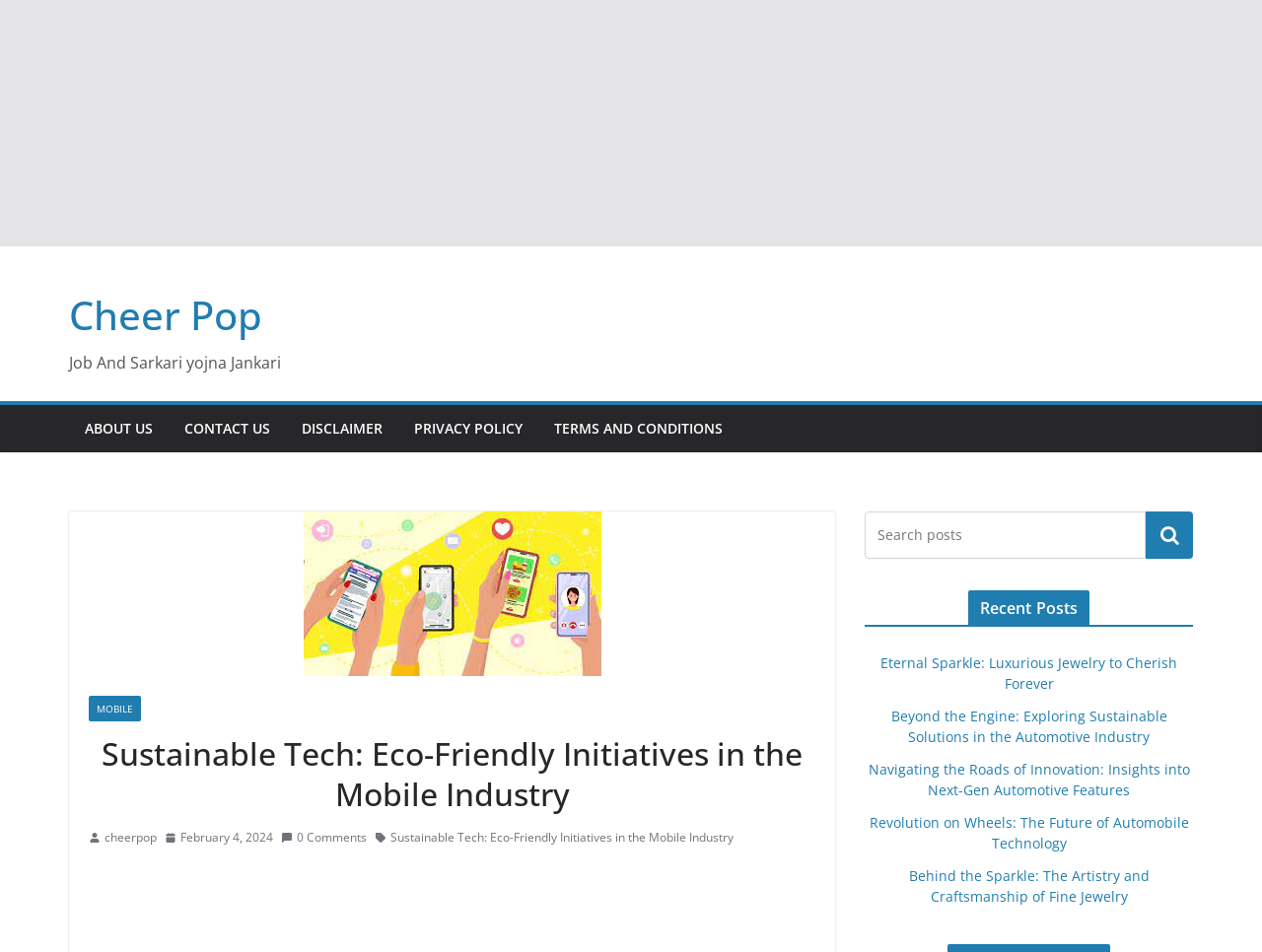Can you specify the bounding box coordinates for the region that should be clicked to fulfill this instruction: "Check the 'Recent Posts' section".

[0.767, 0.62, 0.864, 0.656]